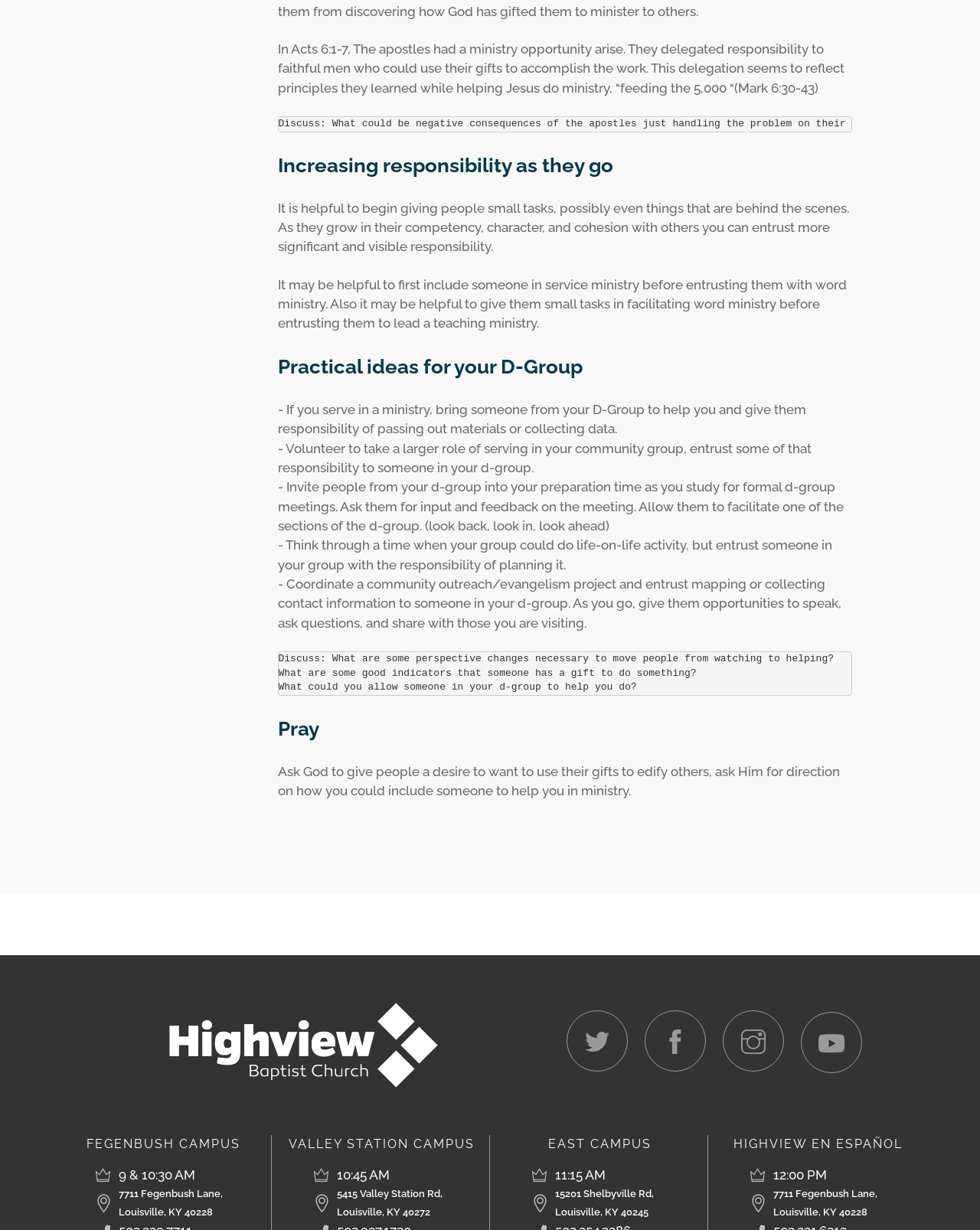Please identify the coordinates of the bounding box that should be clicked to fulfill this instruction: "Go to HIGHVIEW EN ESPAÑOL".

[0.734, 0.923, 0.934, 0.938]